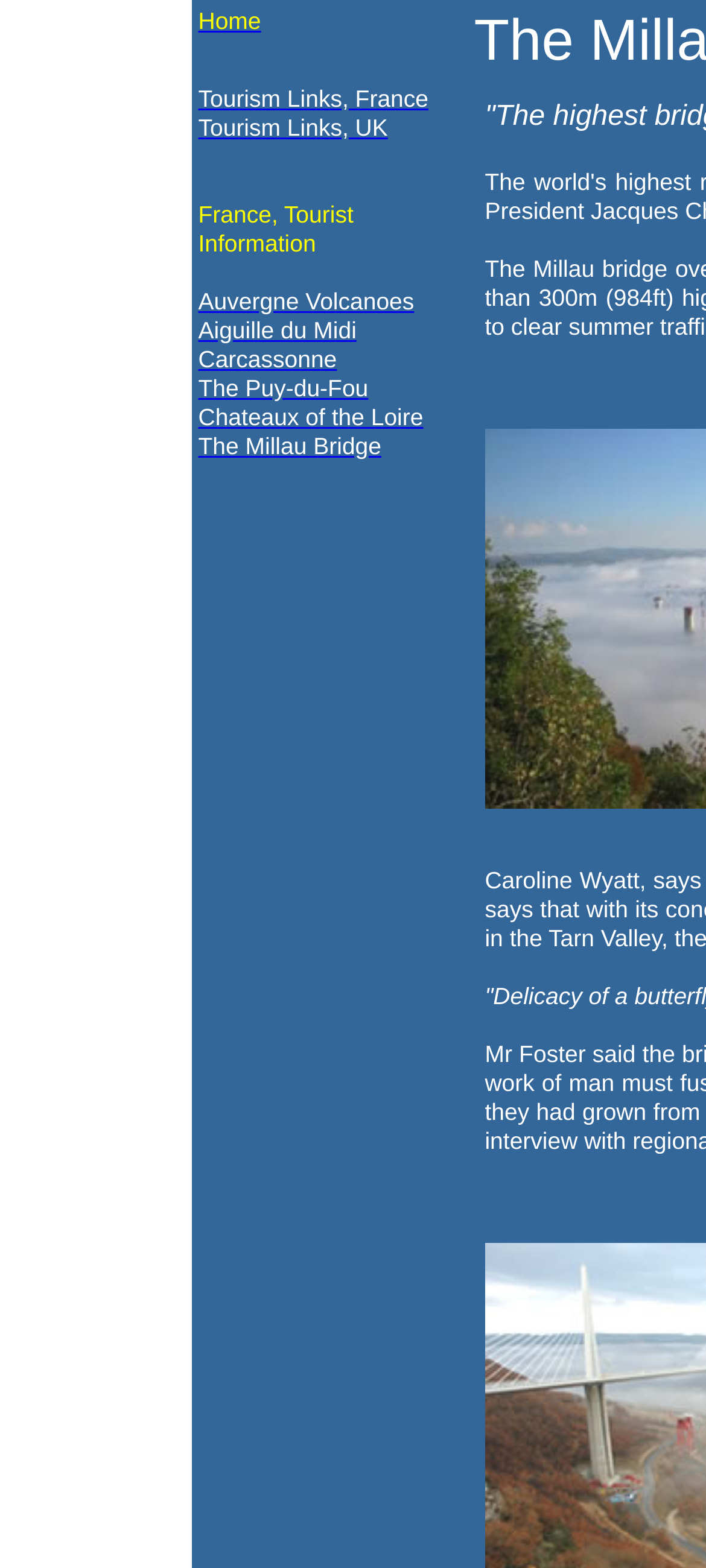Generate a comprehensive caption for the webpage you are viewing.

The webpage is about the Millau Bridge in France. At the top left, there is a navigation menu with several links, including "Home", "Tourism Links, France", "Tourism Links, UK", and others related to French tourist attractions such as Auvergne Volcanoes, Aiguille du Midi, Carcassonne, The Puy-du-Fou, and Chateaux of the Loire. The link to "The Millau Bridge" is also present in this menu. The links are arranged vertically, with "Home" at the top and "The Millau Bridge" at the bottom. There is a small non-breaking space character (represented as '\xa0') below the last link.